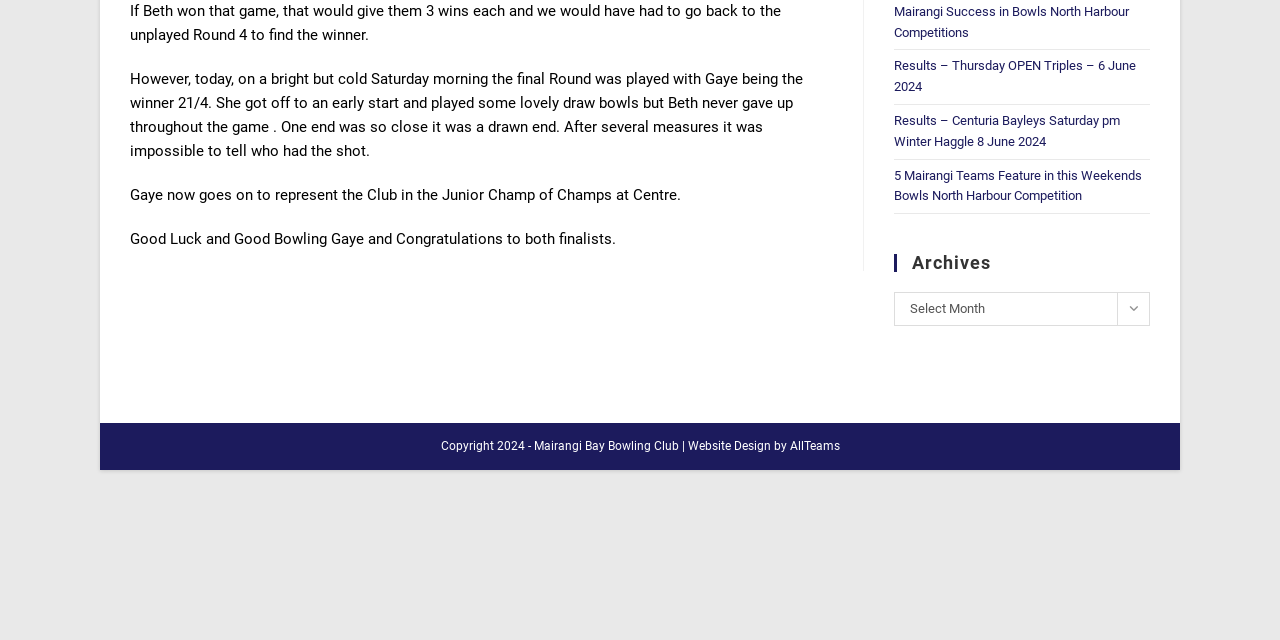Please determine the bounding box coordinates, formatted as (top-left x, top-left y, bottom-right x, bottom-right y), with all values as floating point numbers between 0 and 1. Identify the bounding box of the region described as: AllTeams

[0.617, 0.686, 0.656, 0.708]